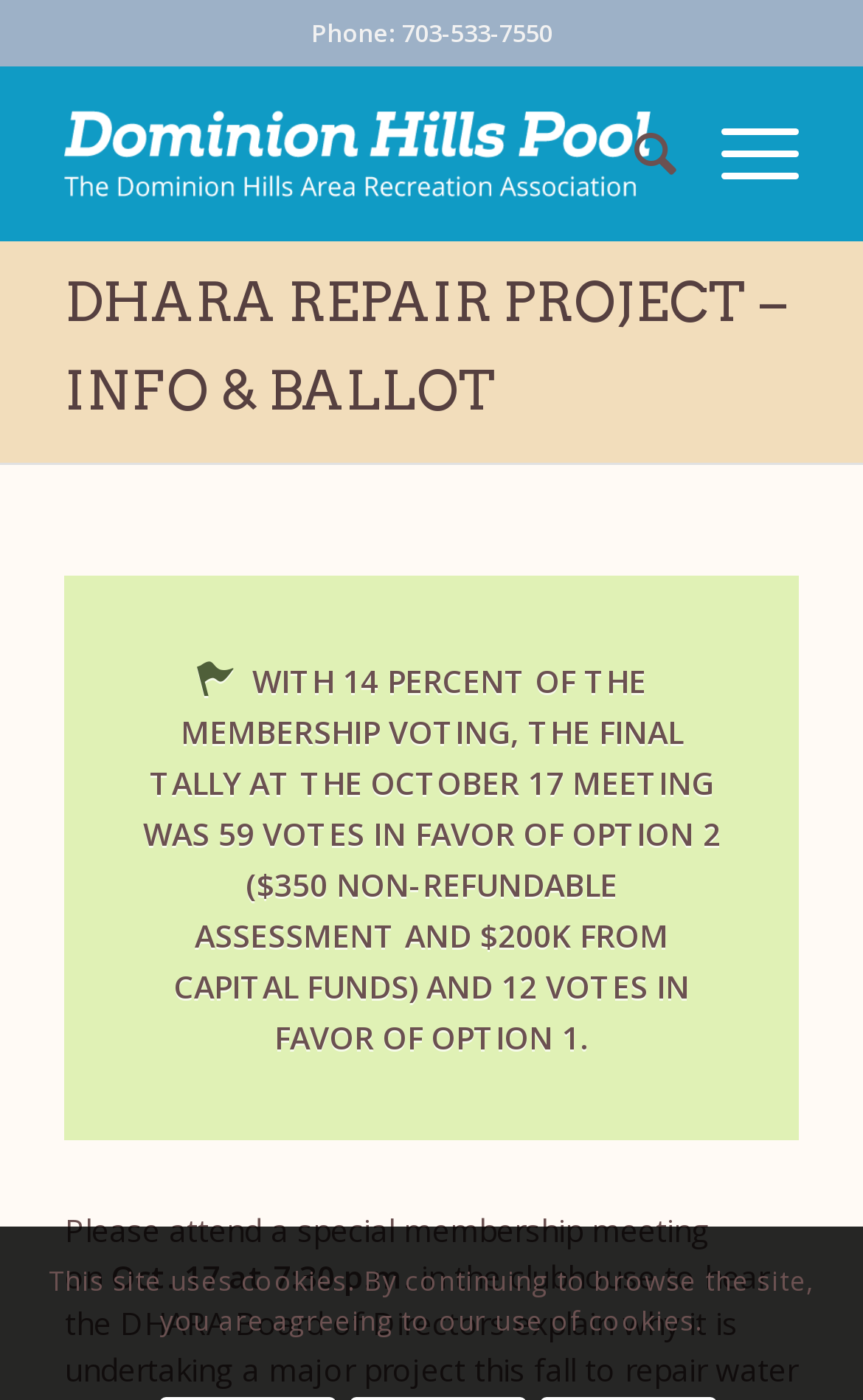What are the two options mentioned on the page?
Analyze the screenshot and provide a detailed answer to the question.

I found the options by reading the static text element that says 'WITH 14 PERCENT OF THE MEMBERSHIP VOTING, THE FINAL TALLY AT THE OCTOBER 17 MEETING WAS 59 VOTES IN FAVOR OF OPTION 2 ($350 NON-REFUNDABLE ASSESSMENT AND $200K FROM CAPITAL FUNDS) AND 12 VOTES IN FAVOR OF OPTION 1.'.